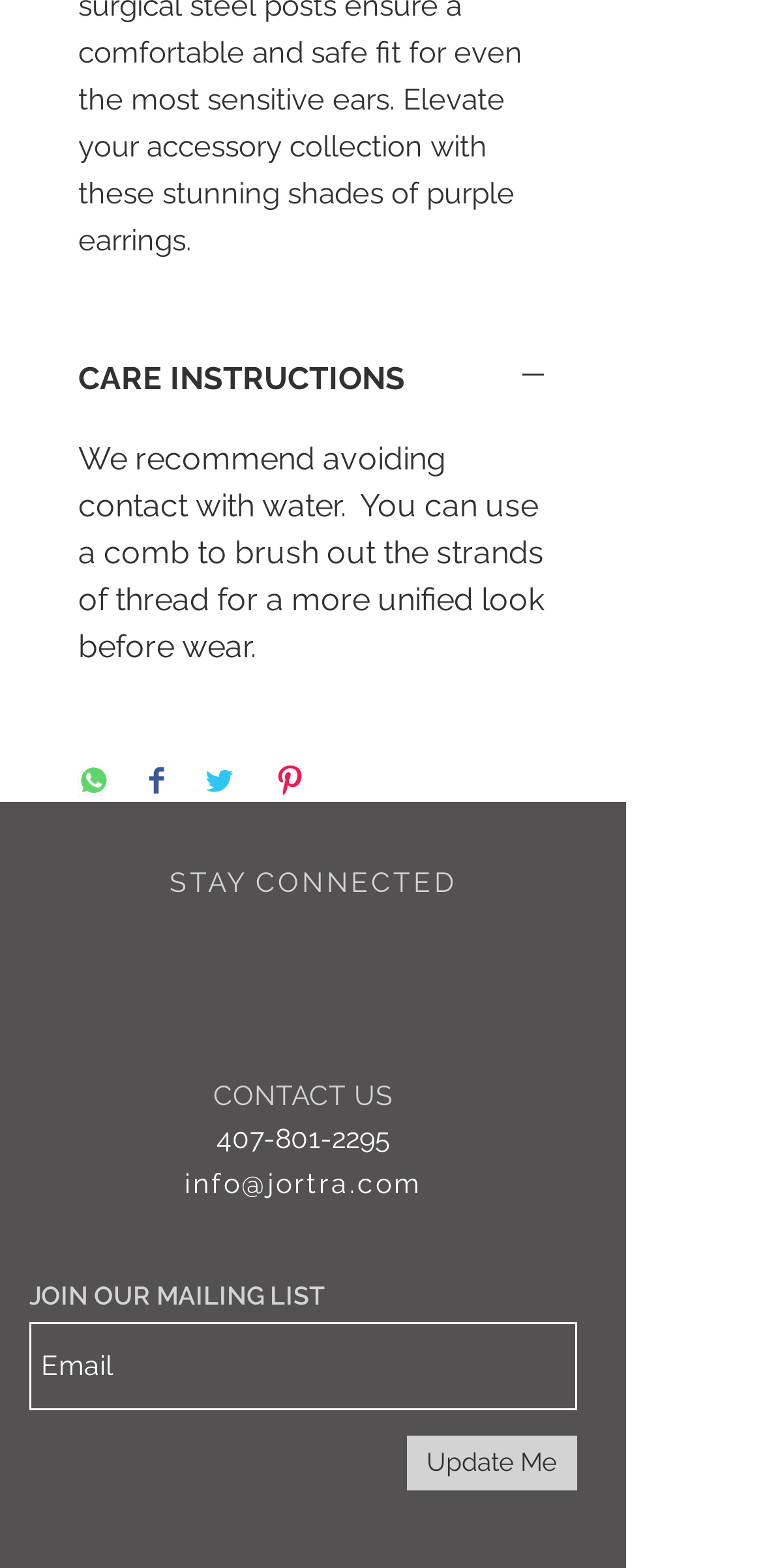What is the phone number to contact?
Using the information presented in the image, please offer a detailed response to the question.

The webpage provides a contact us section that includes a phone number, 407-801-2295, which can be used to contact the company.